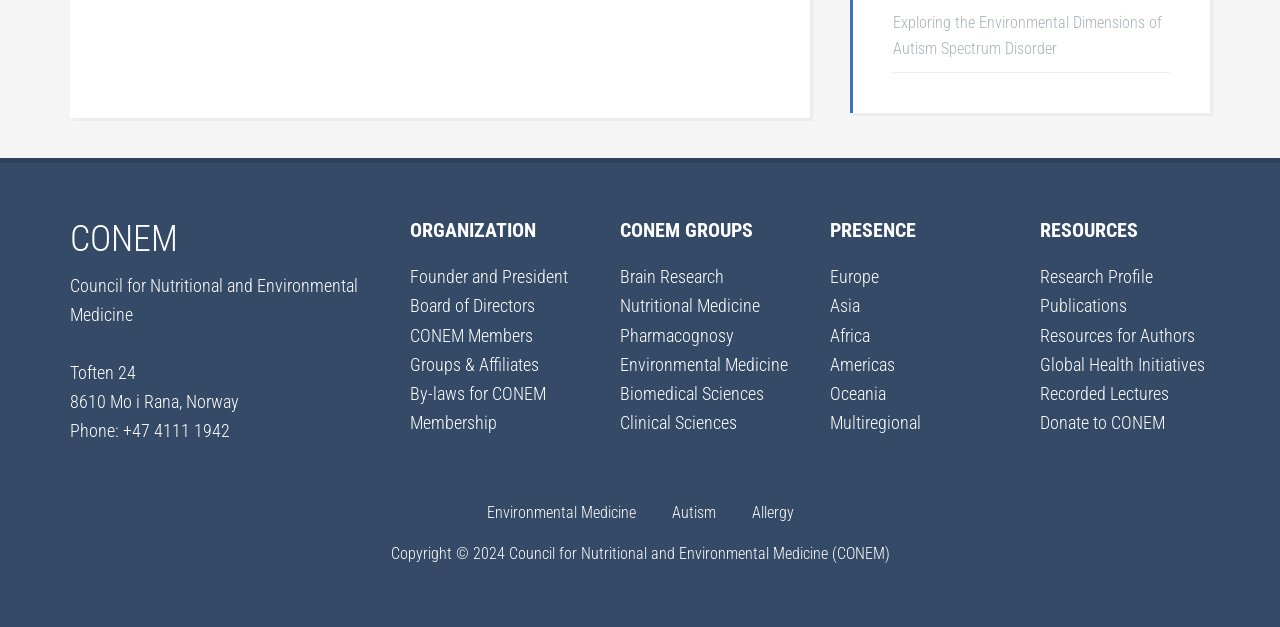What is the phone number of the organization?
Please craft a detailed and exhaustive response to the question.

The phone number of the organization can be found in the StaticText element with the text 'Phone: +47 4111 1942' which is located below the address of the organization.